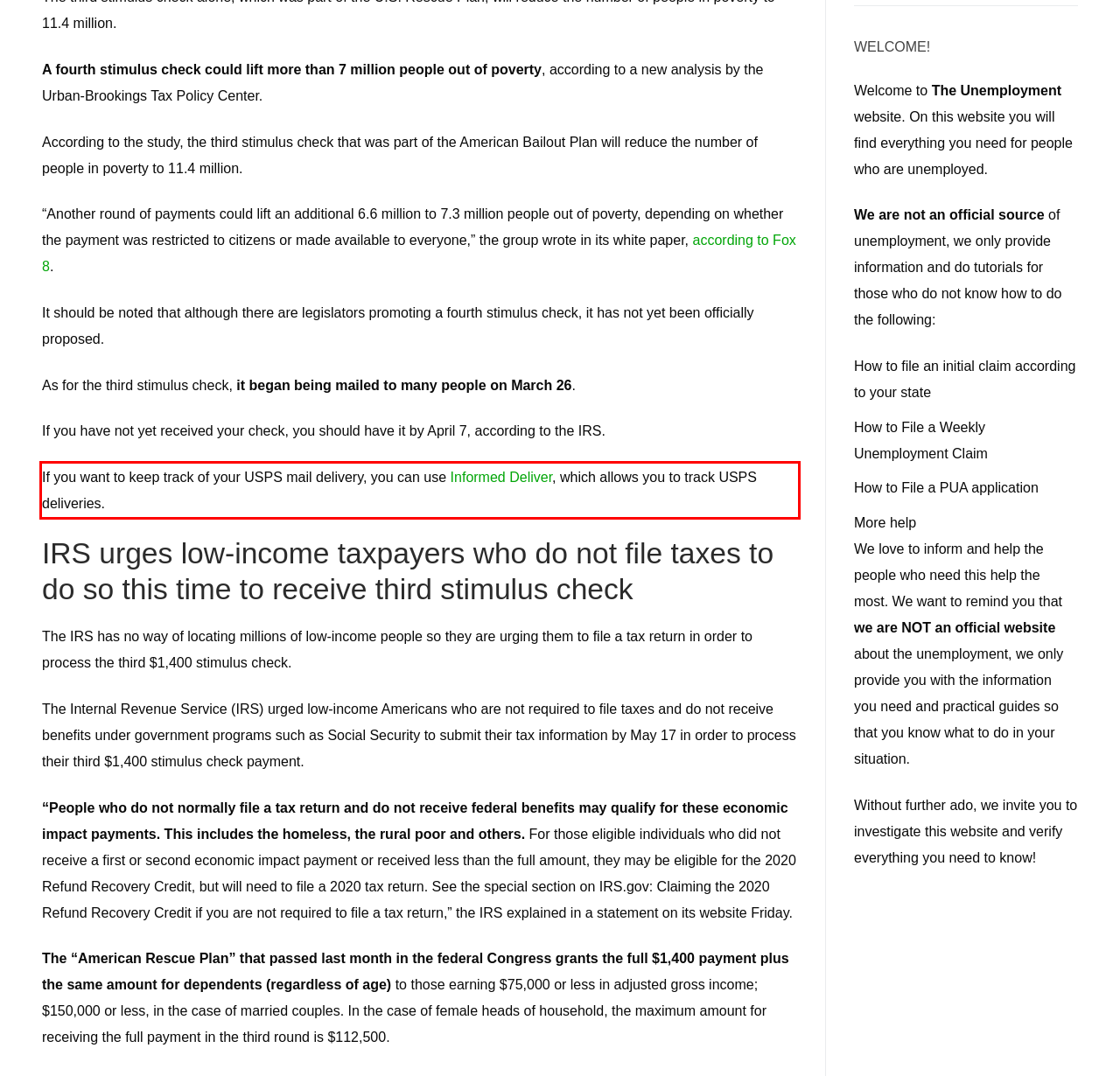Examine the webpage screenshot and use OCR to obtain the text inside the red bounding box.

If you want to keep track of your USPS mail delivery, you can use Informed Deliver, which allows you to track USPS deliveries.